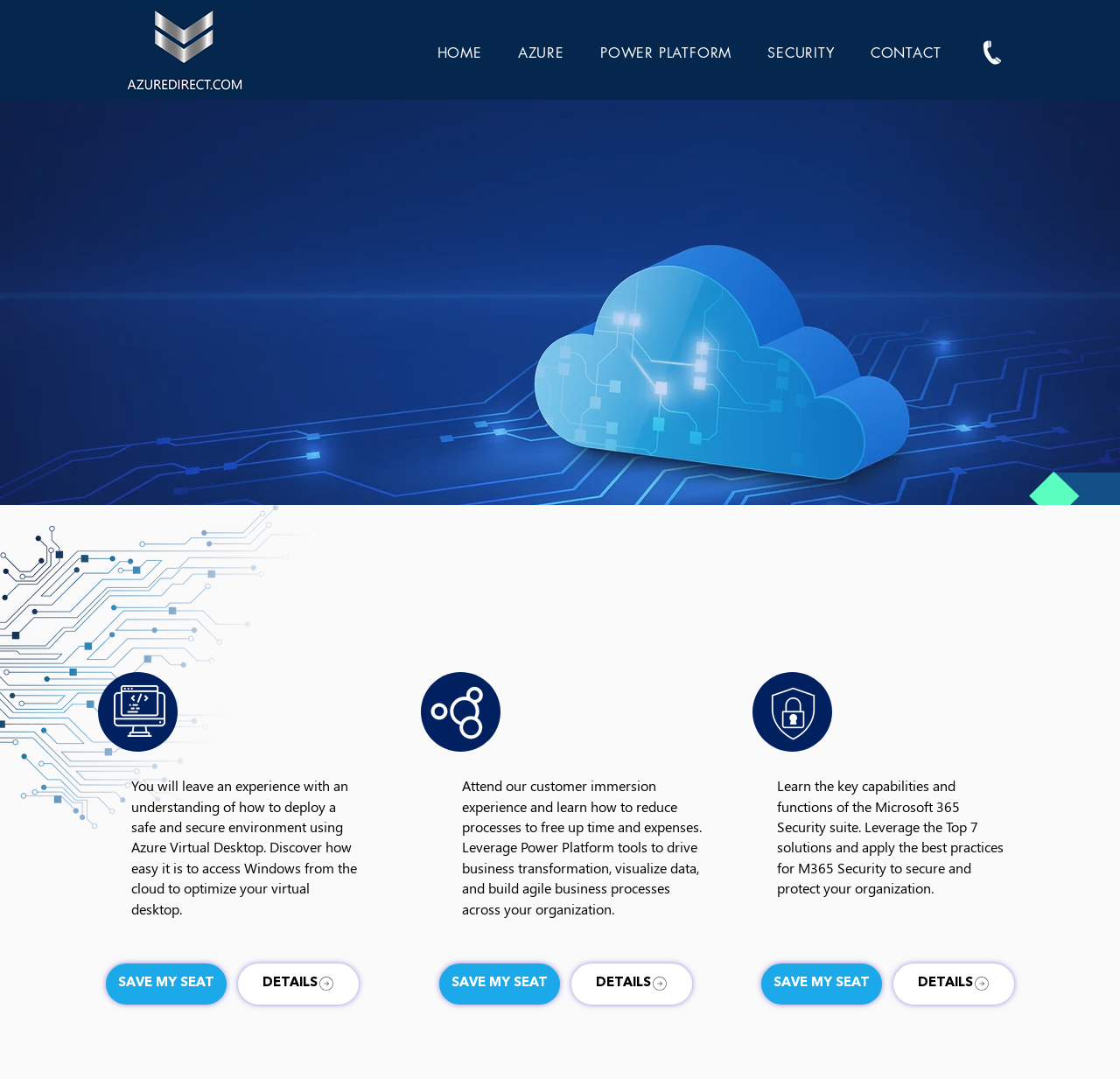Find the bounding box of the UI element described as follows: "POWER PLATFORM".

[0.523, 0.032, 0.666, 0.066]